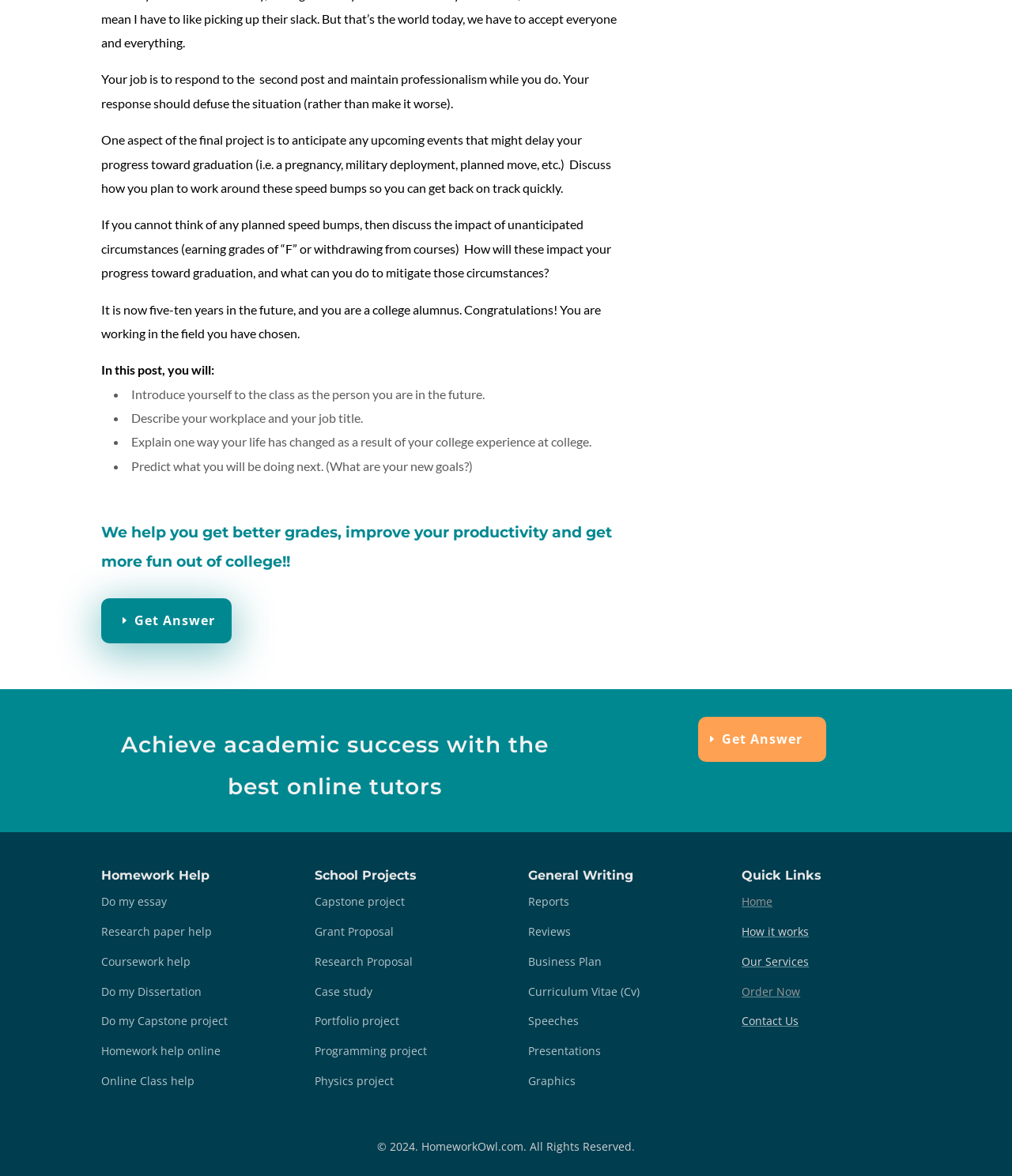What is the tone of the second post described on this webpage?
Refer to the image and respond with a one-word or short-phrase answer.

Professional